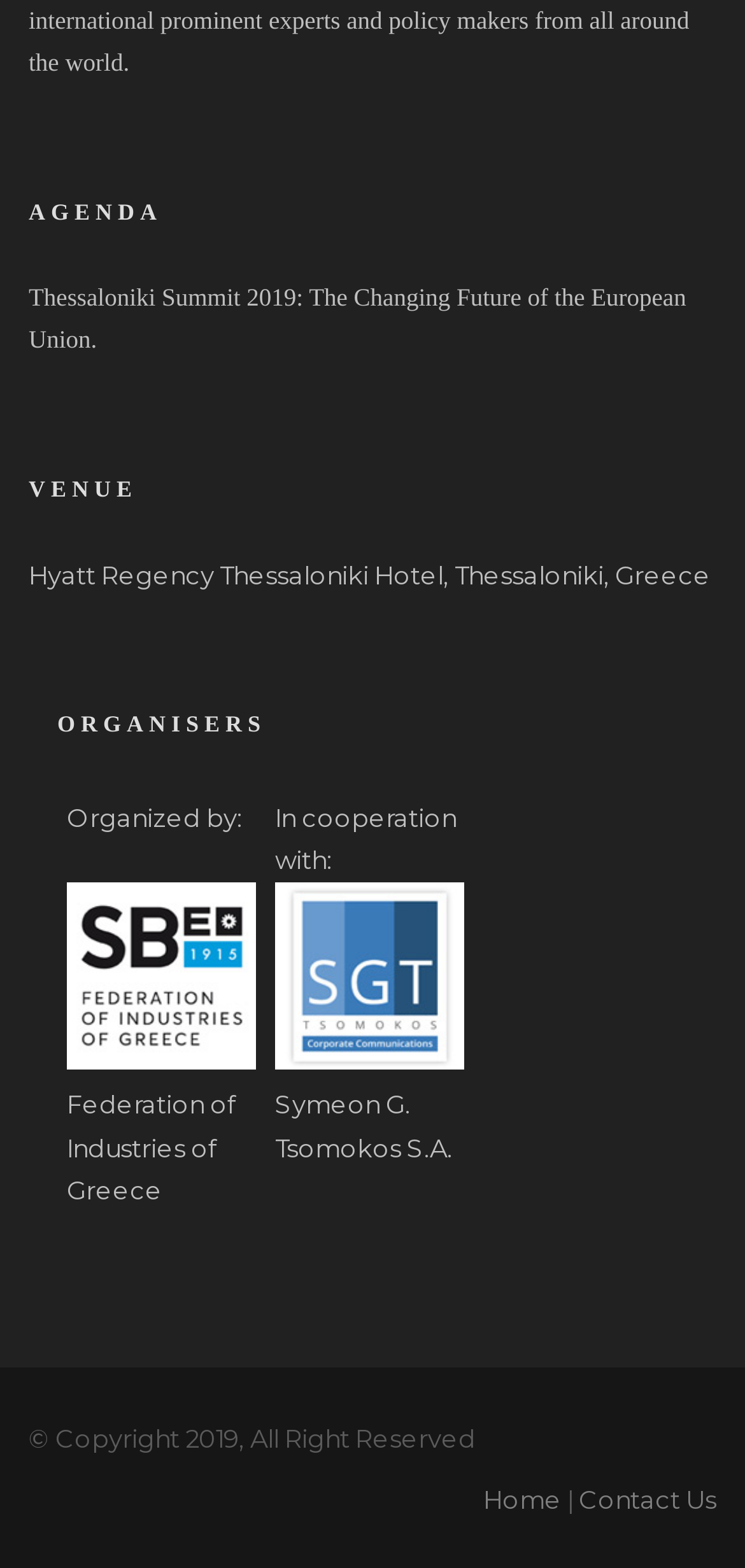Give a one-word or one-phrase response to the question: 
How many links are there in the footer?

3